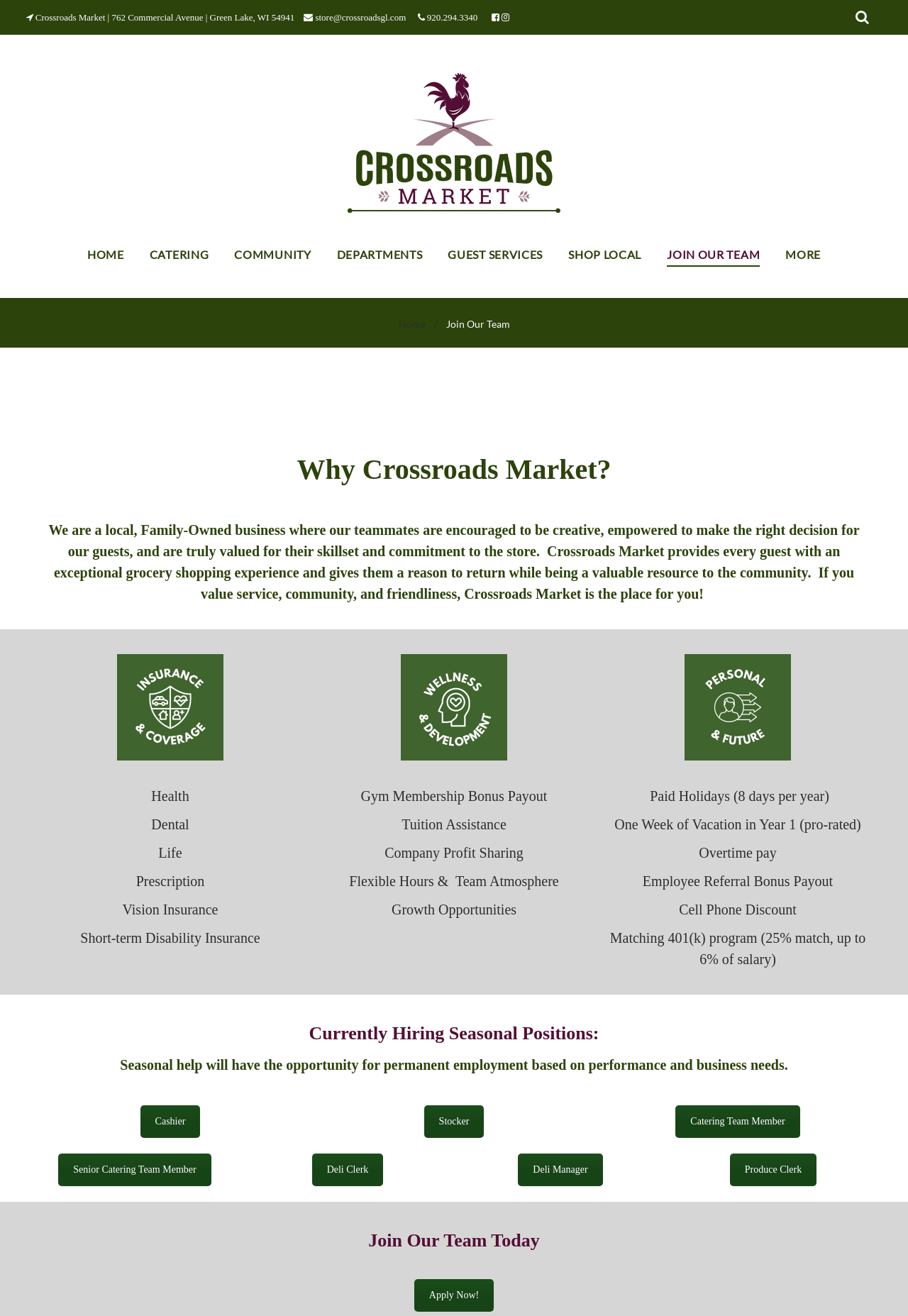What positions are currently available at Crossroads Market?
Based on the image, answer the question with a single word or brief phrase.

Cashier, Stocker, Catering Team Member, etc.